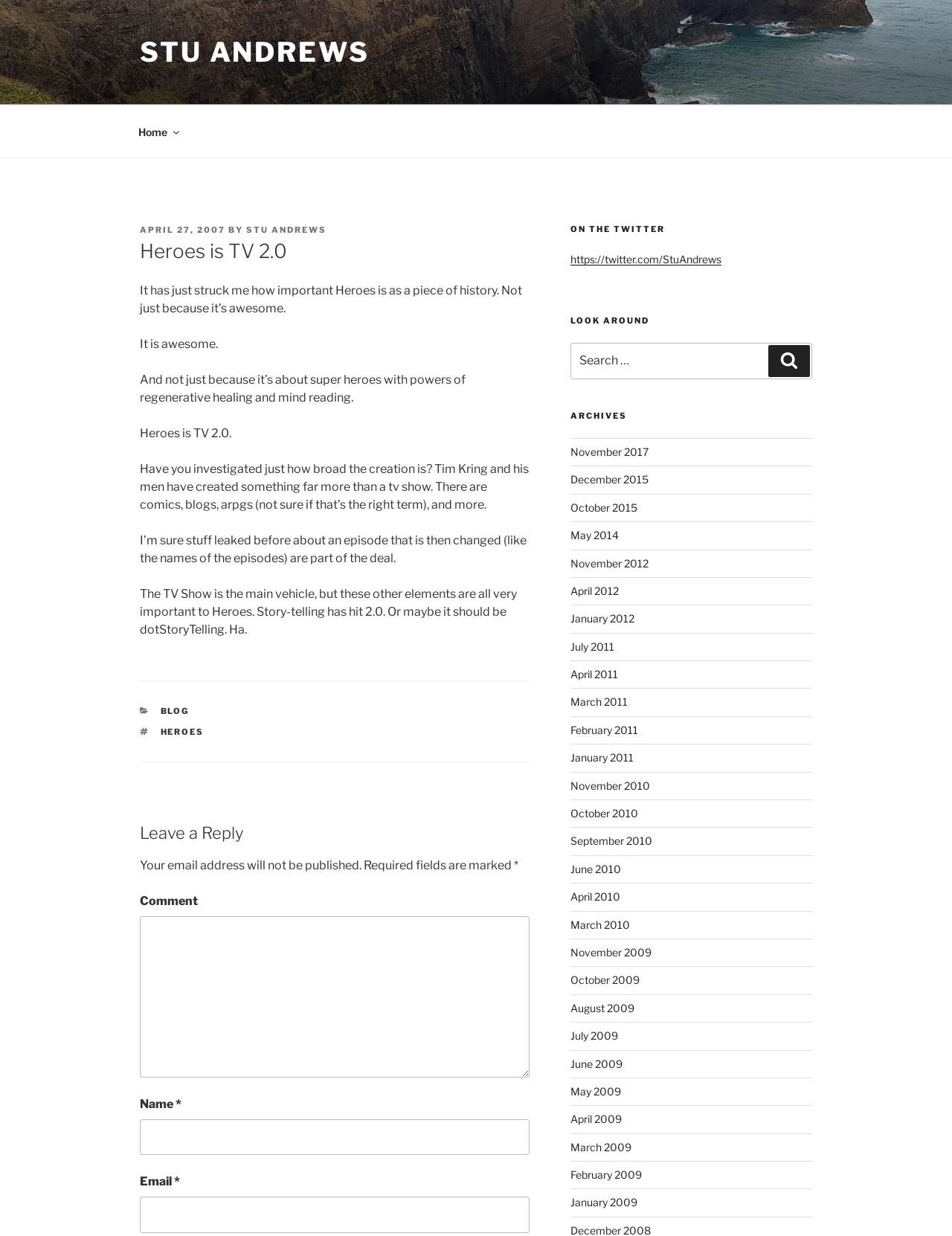Find the bounding box of the element with the following description: "parent_node: Name * name="author"". The coordinates must be four float numbers between 0 and 1, formatted as [left, top, right, bottom].

[0.147, 0.905, 0.556, 0.935]